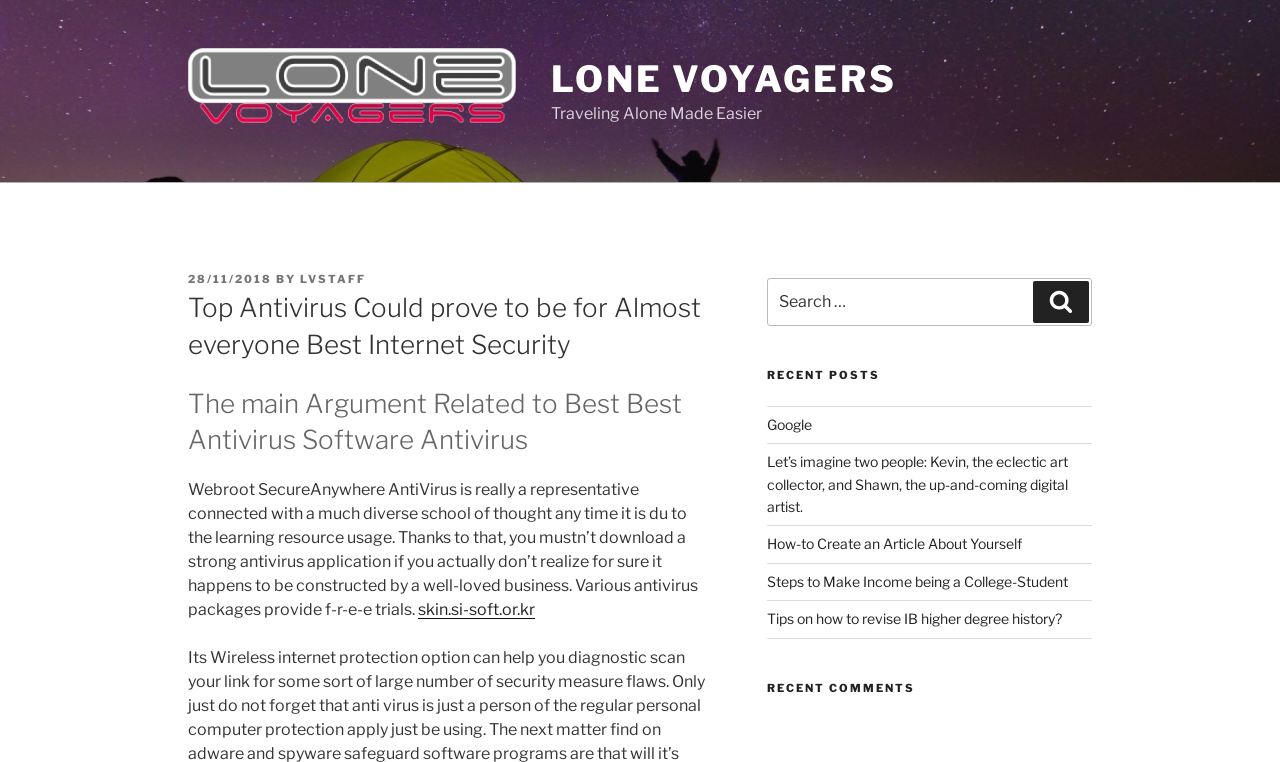What is the purpose of the search box?
Carefully examine the image and provide a detailed answer to the question.

The search box is located in the middle of the webpage and has a label 'Search for:' and a button 'Search'. This suggests that the purpose of the search box is to allow users to search for content within the website.